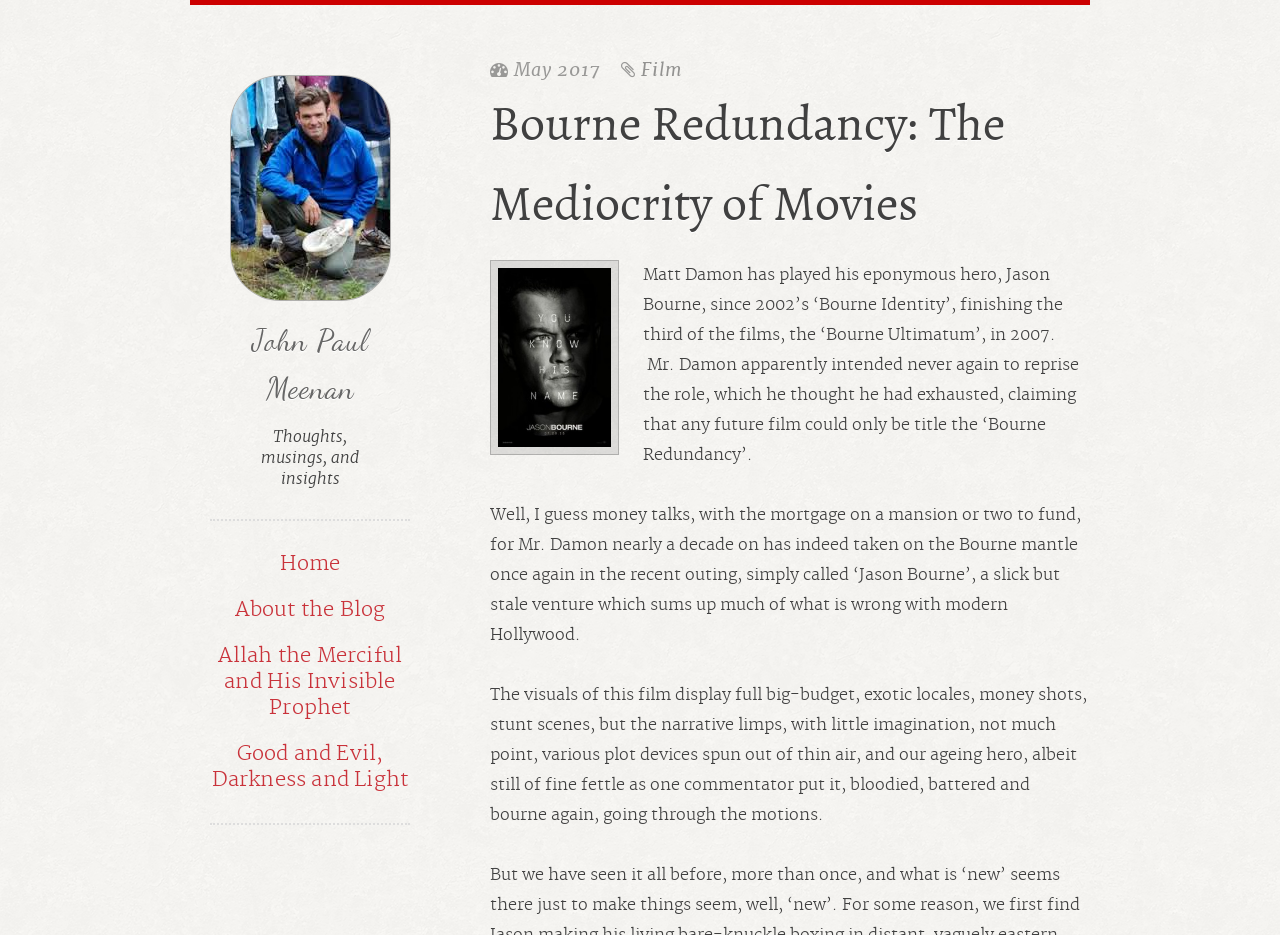Detail the various sections and features of the webpage.

The webpage is an article titled "Bourne Redundancy: The Mediocrity of Movies" by John Paul Meenan. At the top, there is an image, followed by the author's name in a heading, which is also a link. Below the author's name, there is a heading that reads "Thoughts, musings, and insights". 

On the top-right side, there is a link to "Skip to content". Below it, there are several links to different sections of the website, including "Home", "About the Blog", and several article titles. 

The main content of the article starts with a heading that repeats the title "Bourne Redundancy: The Mediocrity of Movies". Above the heading, there is an image related to the Jason Bourne film. The article then begins with a paragraph discussing Matt Damon's role as Jason Bourne, followed by several more paragraphs that critique the recent Jason Bourne film, describing it as "slick but stale" and criticizing its lack of imagination and narrative.